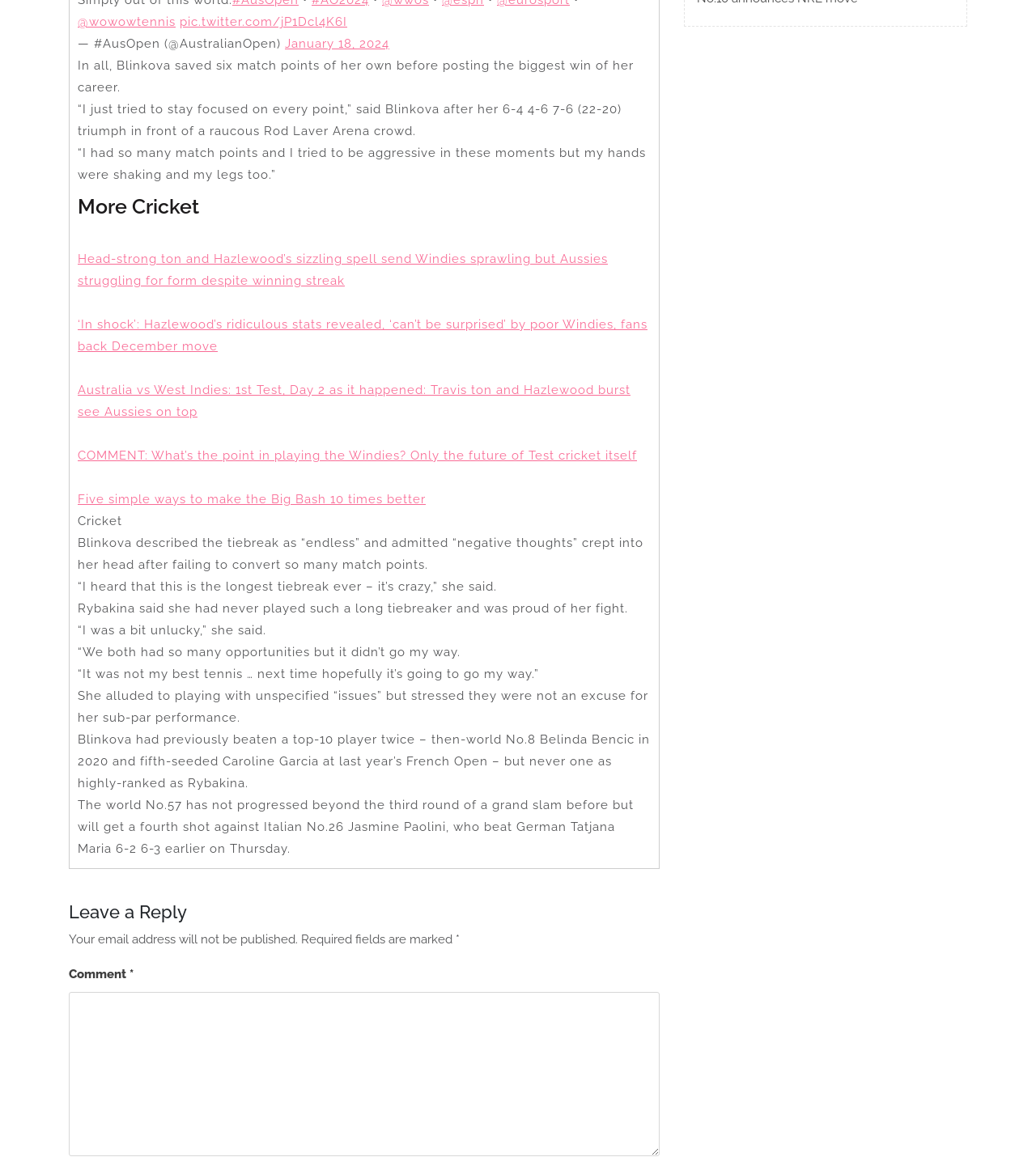Using the format (top-left x, top-left y, bottom-right x, bottom-right y), and given the element description, identify the bounding box coordinates within the screenshot: January 18, 2024

[0.275, 0.031, 0.376, 0.043]